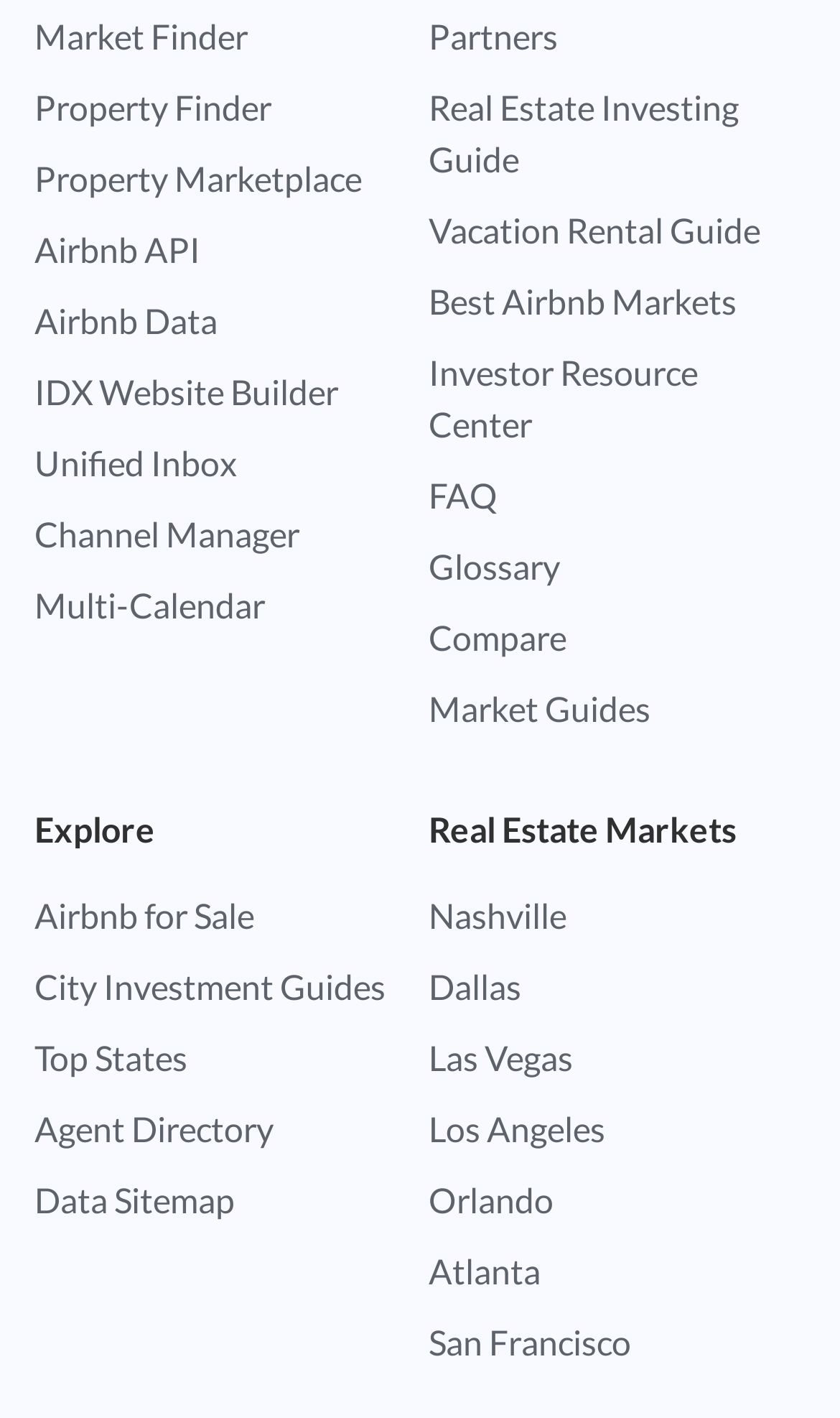Locate the bounding box coordinates of the region to be clicked to comply with the following instruction: "Explore Market Finder". The coordinates must be four float numbers between 0 and 1, in the form [left, top, right, bottom].

[0.041, 0.01, 0.295, 0.039]